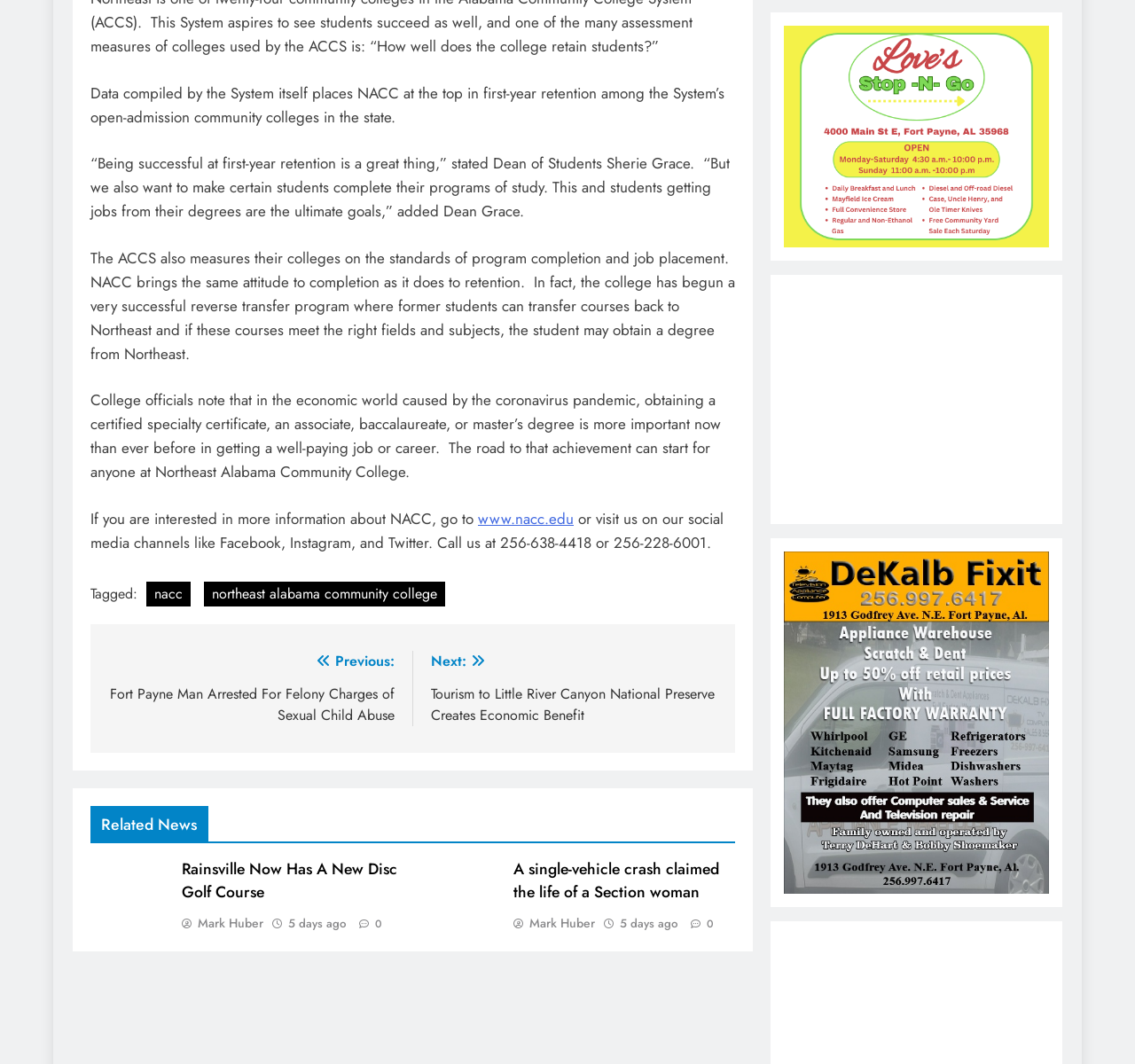Identify the bounding box coordinates of the part that should be clicked to carry out this instruction: "go to previous post".

[0.095, 0.612, 0.347, 0.682]